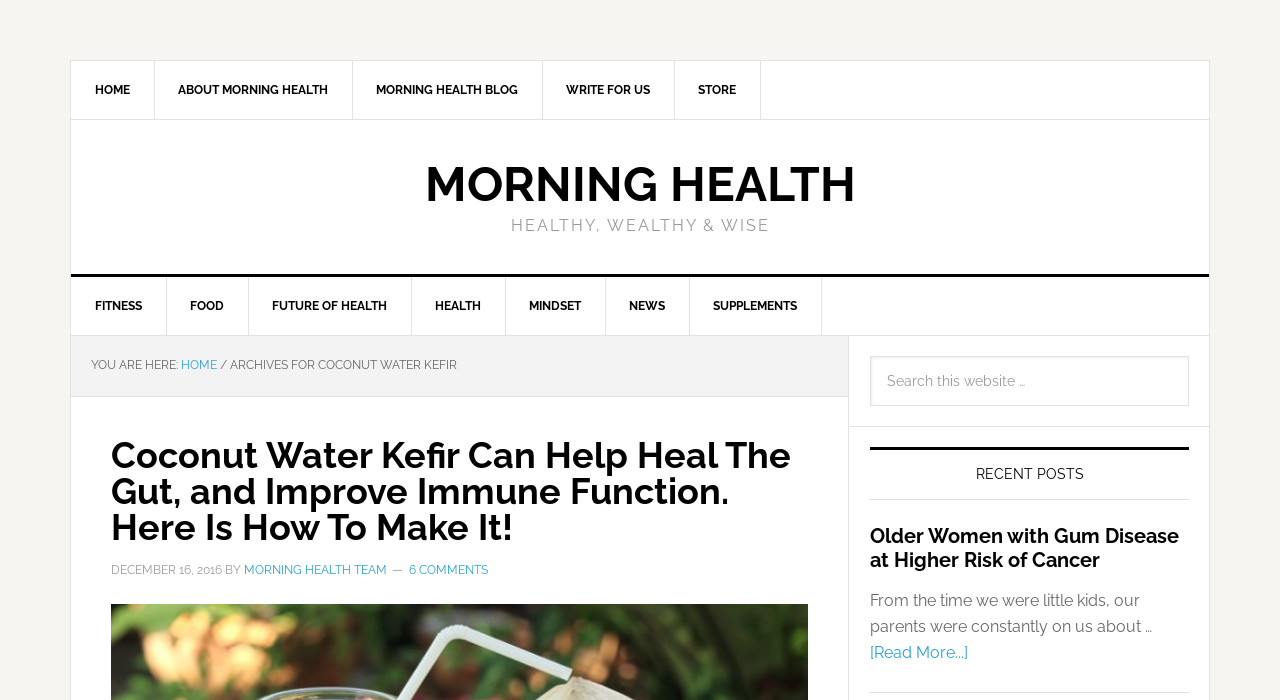Locate the bounding box coordinates of the element that should be clicked to fulfill the instruction: "go to home page".

[0.055, 0.087, 0.121, 0.17]